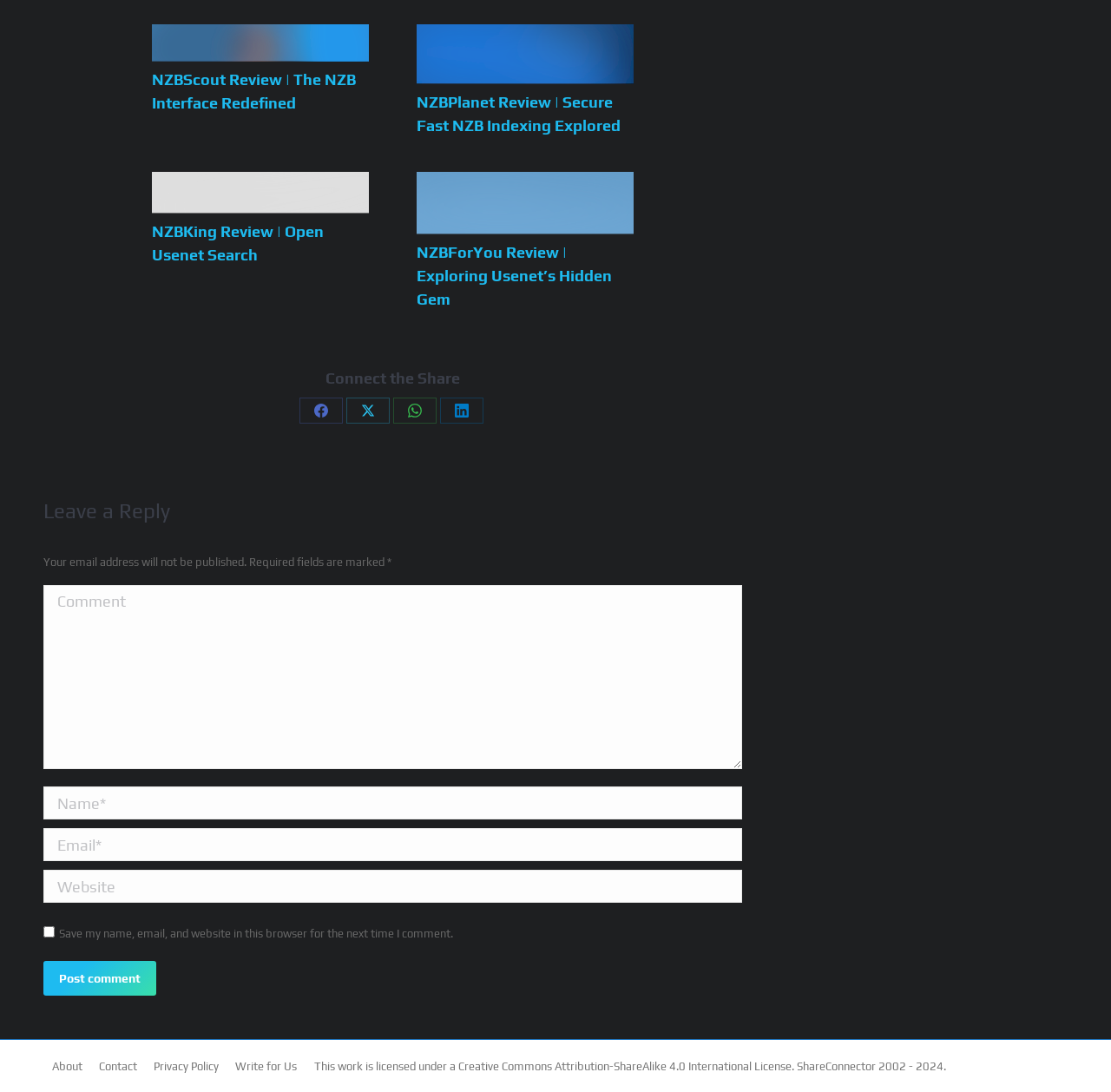Identify the bounding box coordinates for the UI element described as: "Share on WhatsAppShare on WhatsApp". The coordinates should be provided as four floats between 0 and 1: [left, top, right, bottom].

[0.354, 0.364, 0.393, 0.388]